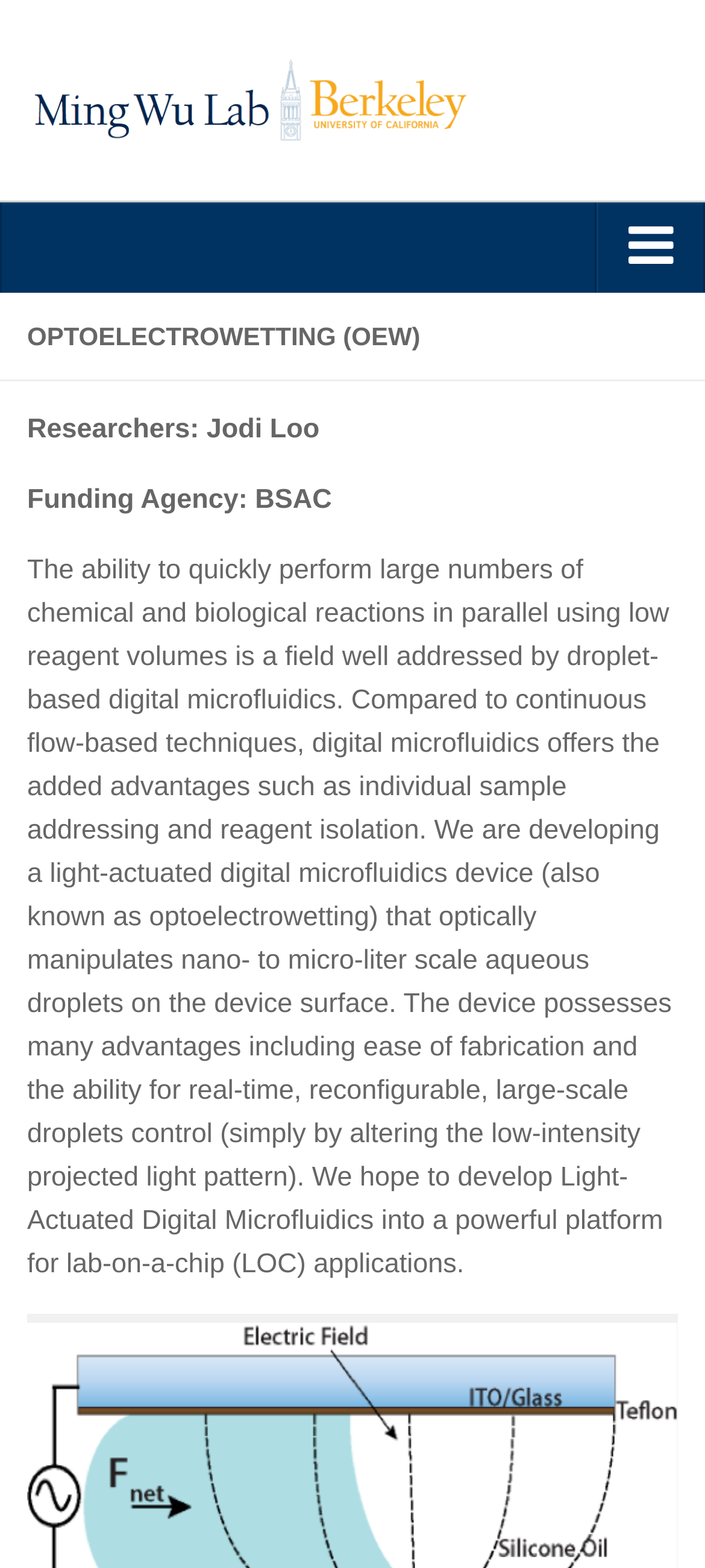Identify the bounding box coordinates necessary to click and complete the given instruction: "Go to the home page".

[0.0, 0.187, 1.0, 0.23]